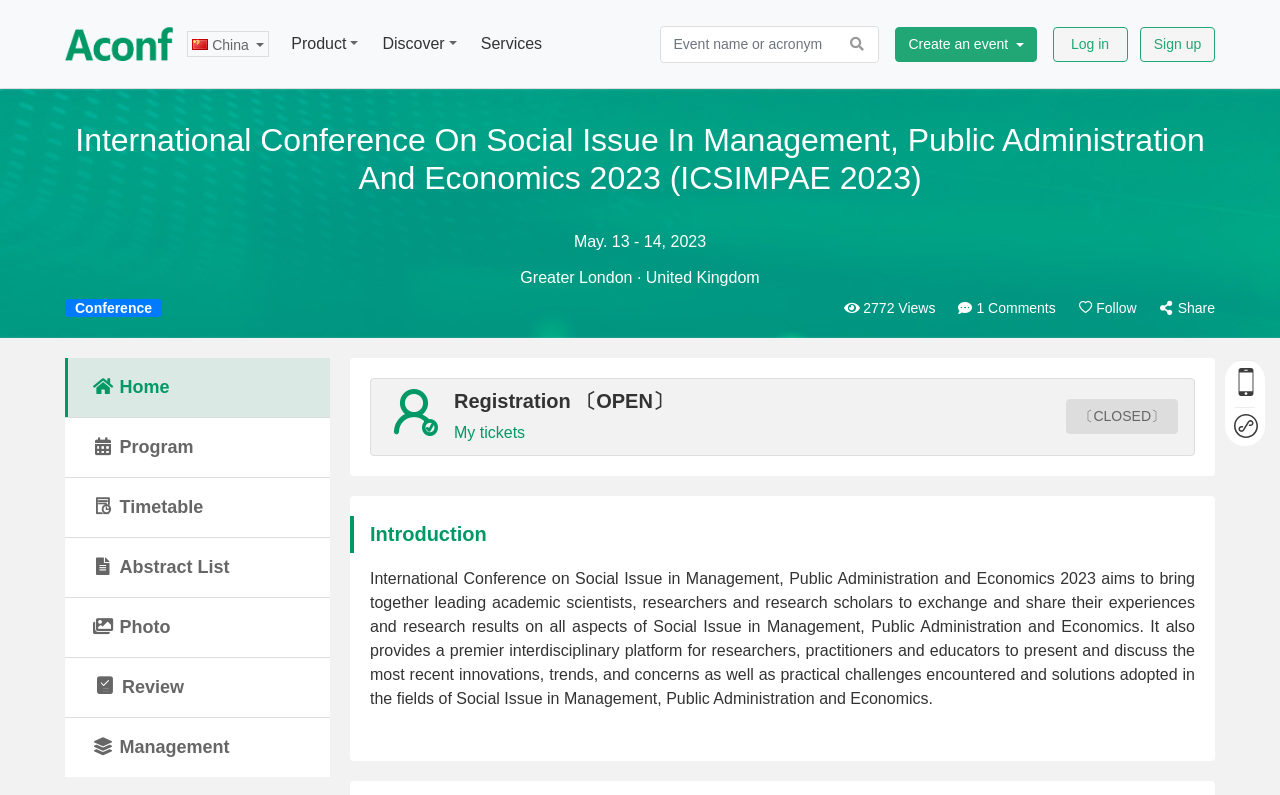Locate the primary heading on the webpage and return its text.

International Conference On Social Issue In Management, Public Administration And Economics 2023 (ICSIMPAE 2023)